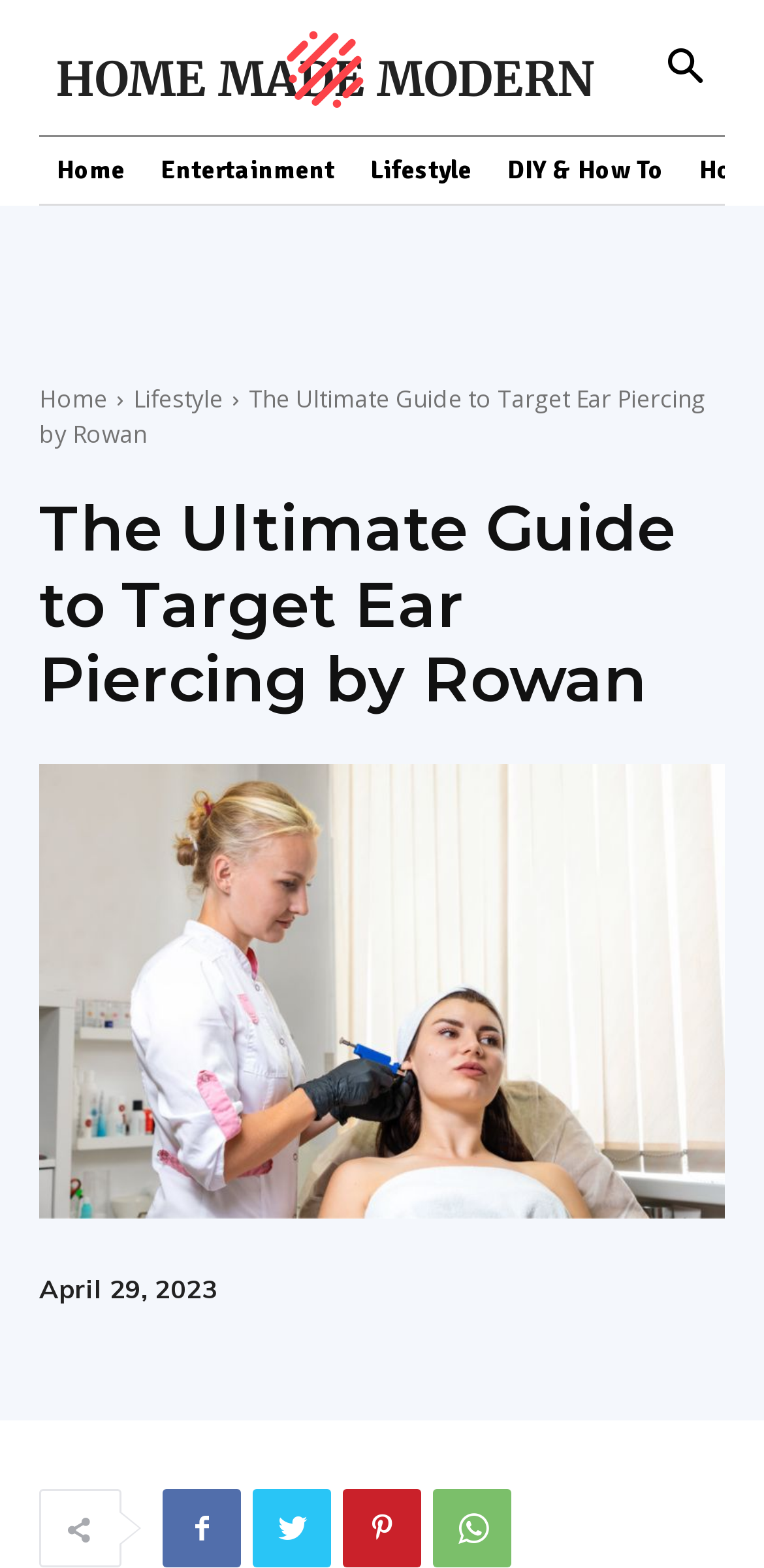Predict the bounding box coordinates of the area that should be clicked to accomplish the following instruction: "Subscribe to RSS Feeds". The bounding box coordinates should consist of four float numbers between 0 and 1, i.e., [left, top, right, bottom].

None